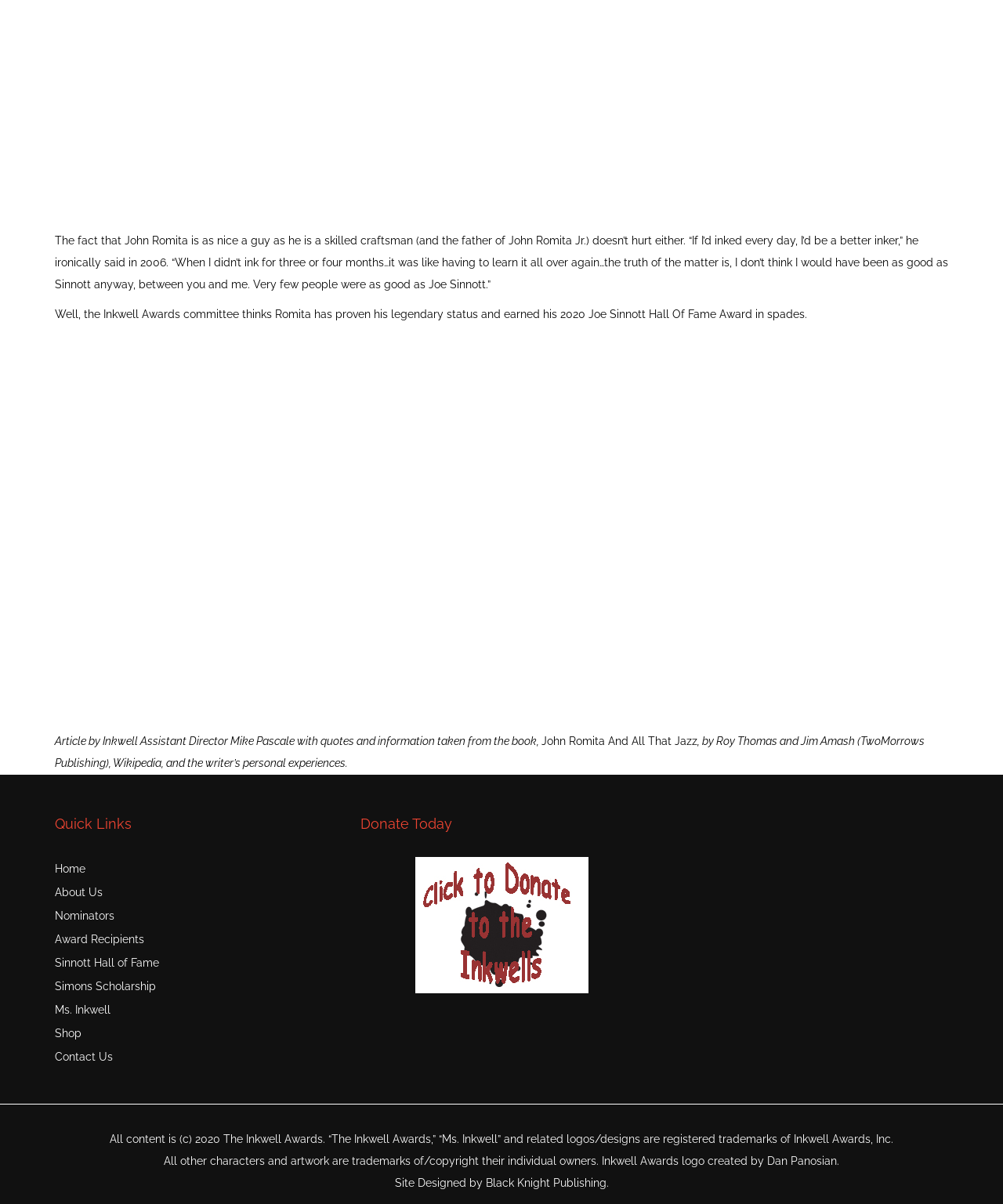Using the element description: "Shop", determine the bounding box coordinates for the specified UI element. The coordinates should be four float numbers between 0 and 1, [left, top, right, bottom].

[0.055, 0.848, 0.336, 0.868]